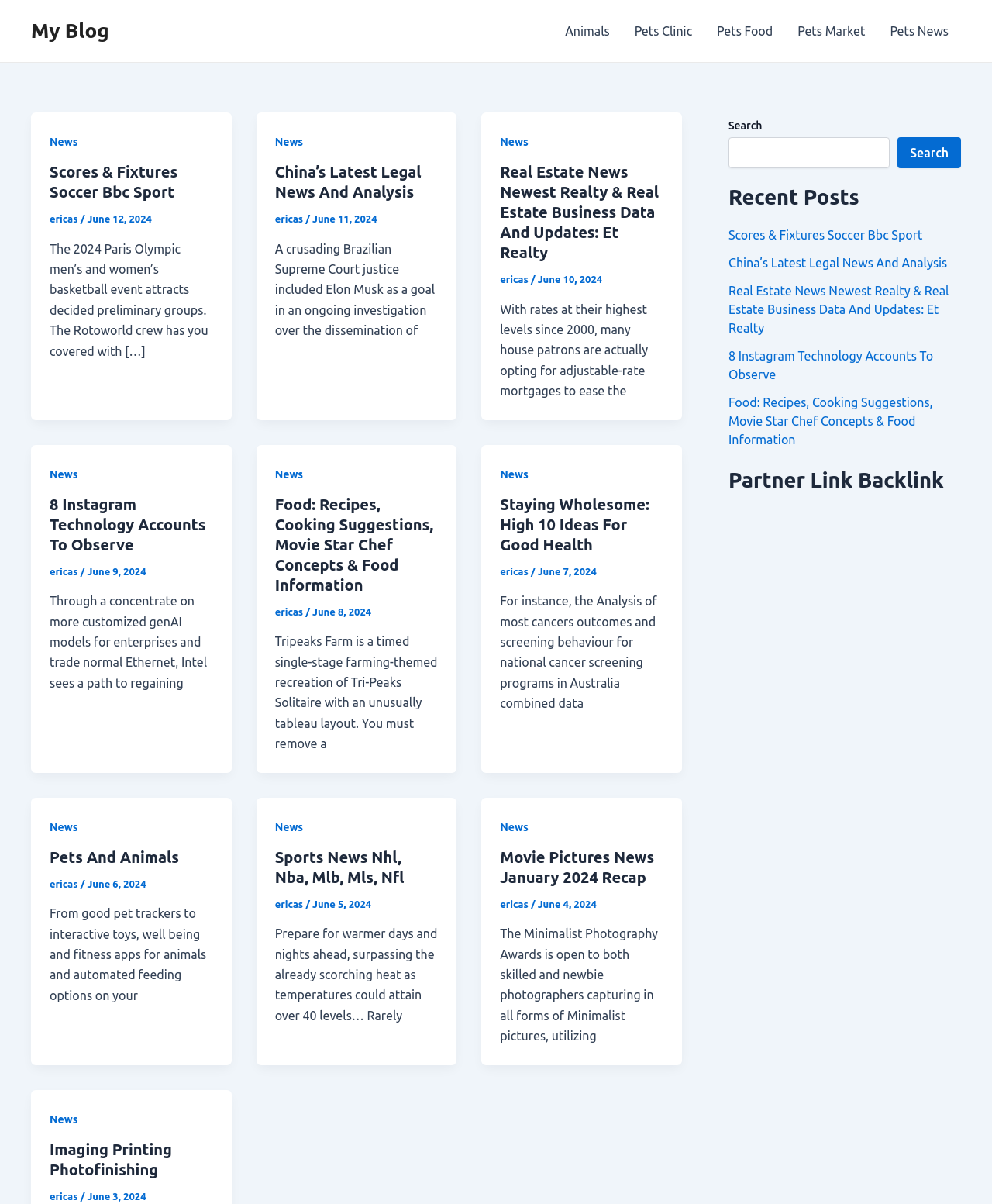Can you give a comprehensive explanation to the question given the content of the image?
What is the topic of the article with the heading 'Food: Recipes, Cooking Suggestions, Movie Star Chef Concepts & Food Information'?

I determined the answer by looking at the heading 'Food: Recipes, Cooking Suggestions, Movie Star Chef Concepts & Food Information' and inferring that it is related to food and cooking.